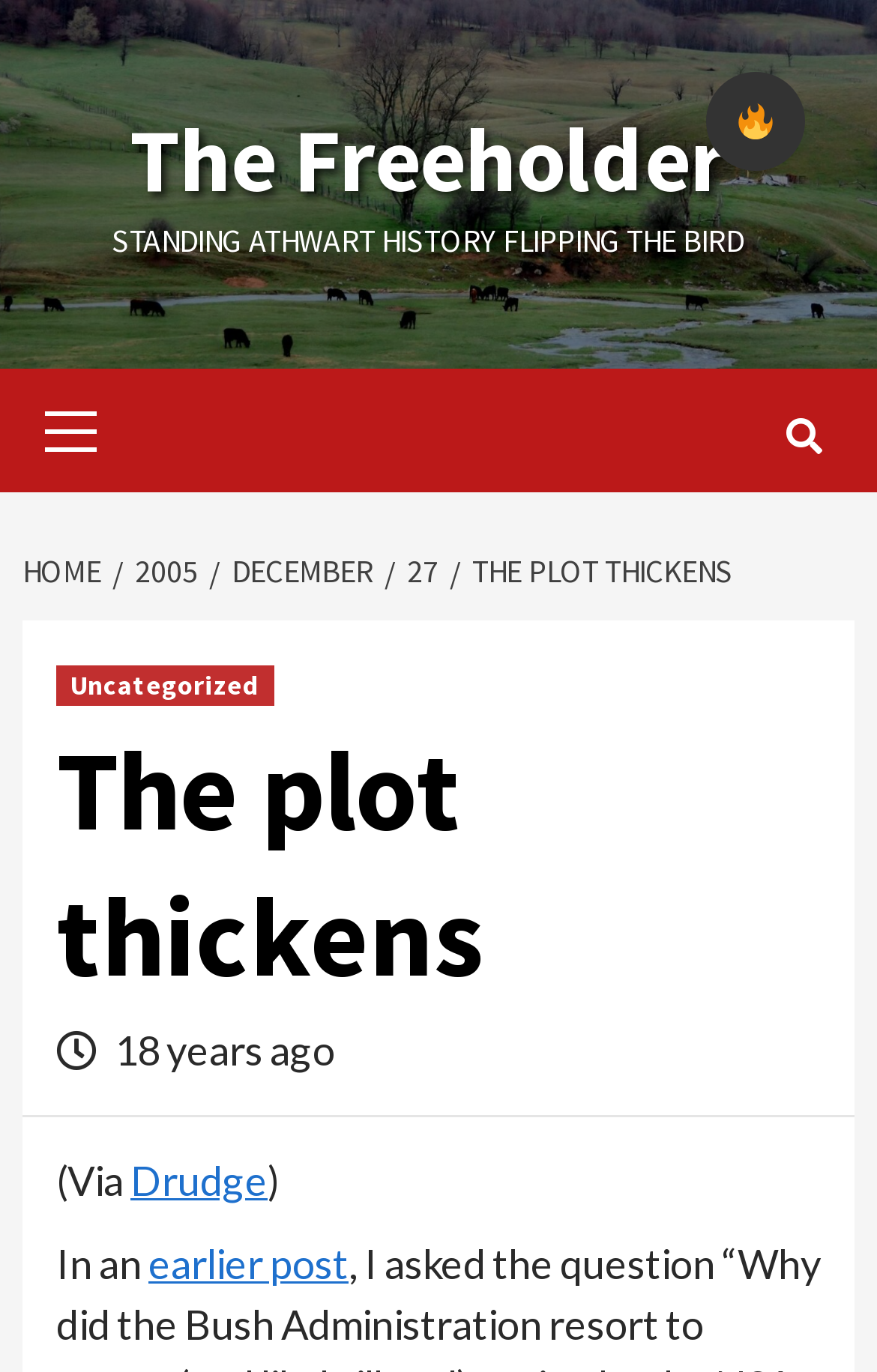Determine the bounding box coordinates for the area you should click to complete the following instruction: "Go to The Freeholder".

[0.147, 0.075, 0.827, 0.157]